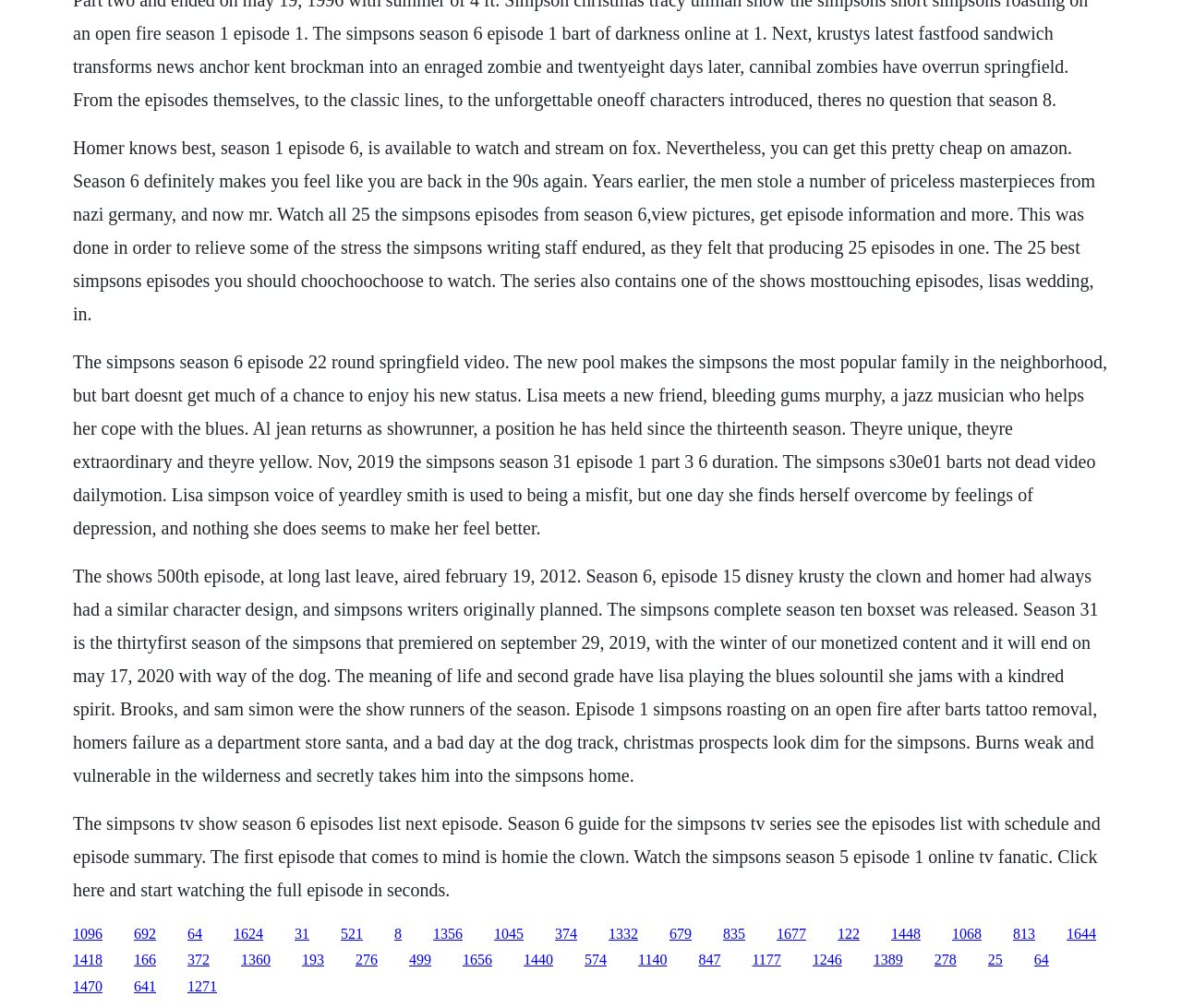Locate the bounding box coordinates of the clickable area to execute the instruction: "Explore The Simpsons episodes list". Provide the coordinates as four float numbers between 0 and 1, represented as [left, top, right, bottom].

[0.113, 0.918, 0.132, 0.934]